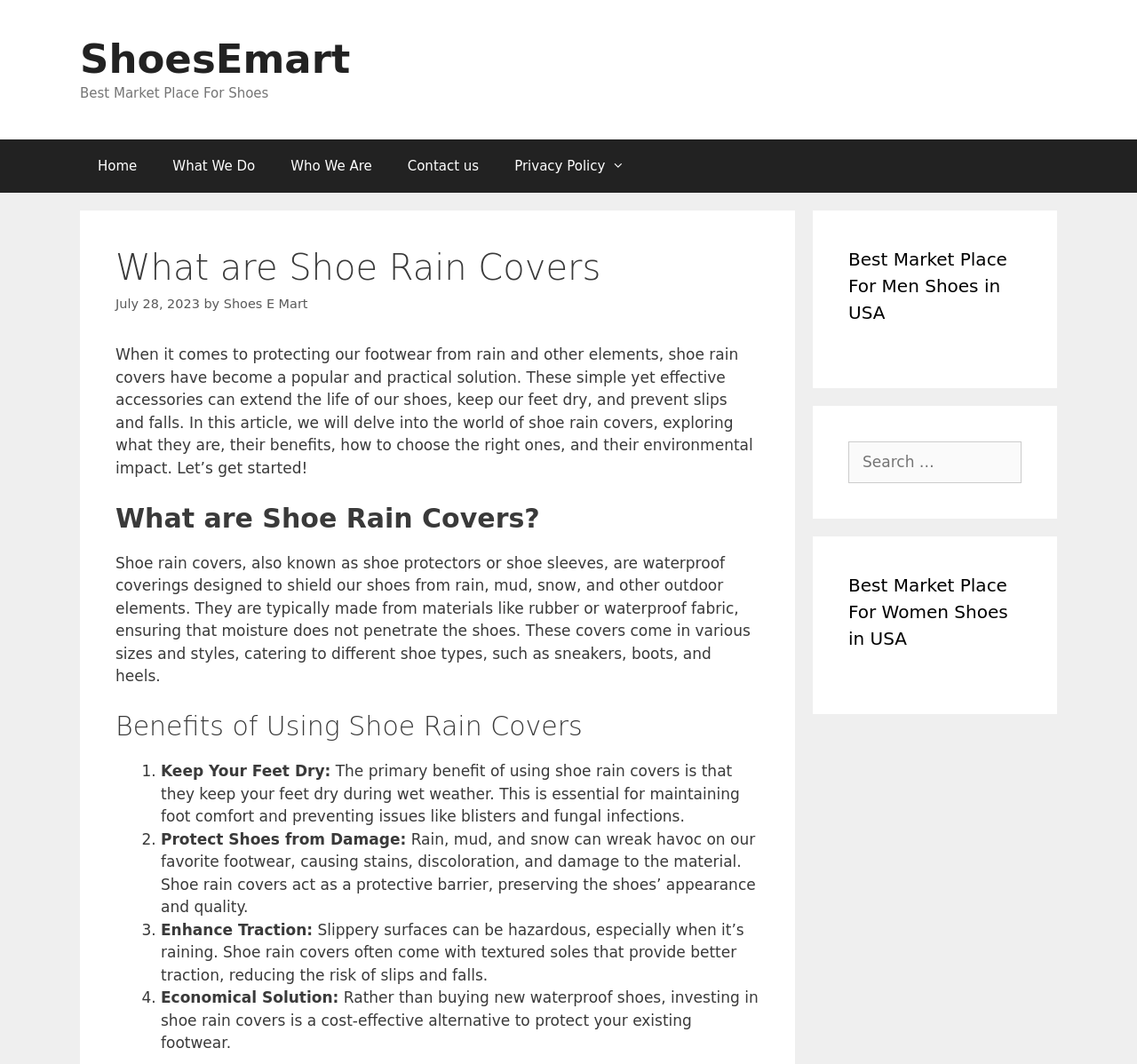Find the bounding box coordinates corresponding to the UI element with the description: "Shoes E Mart". The coordinates should be formatted as [left, top, right, bottom], with values as floats between 0 and 1.

[0.197, 0.279, 0.271, 0.292]